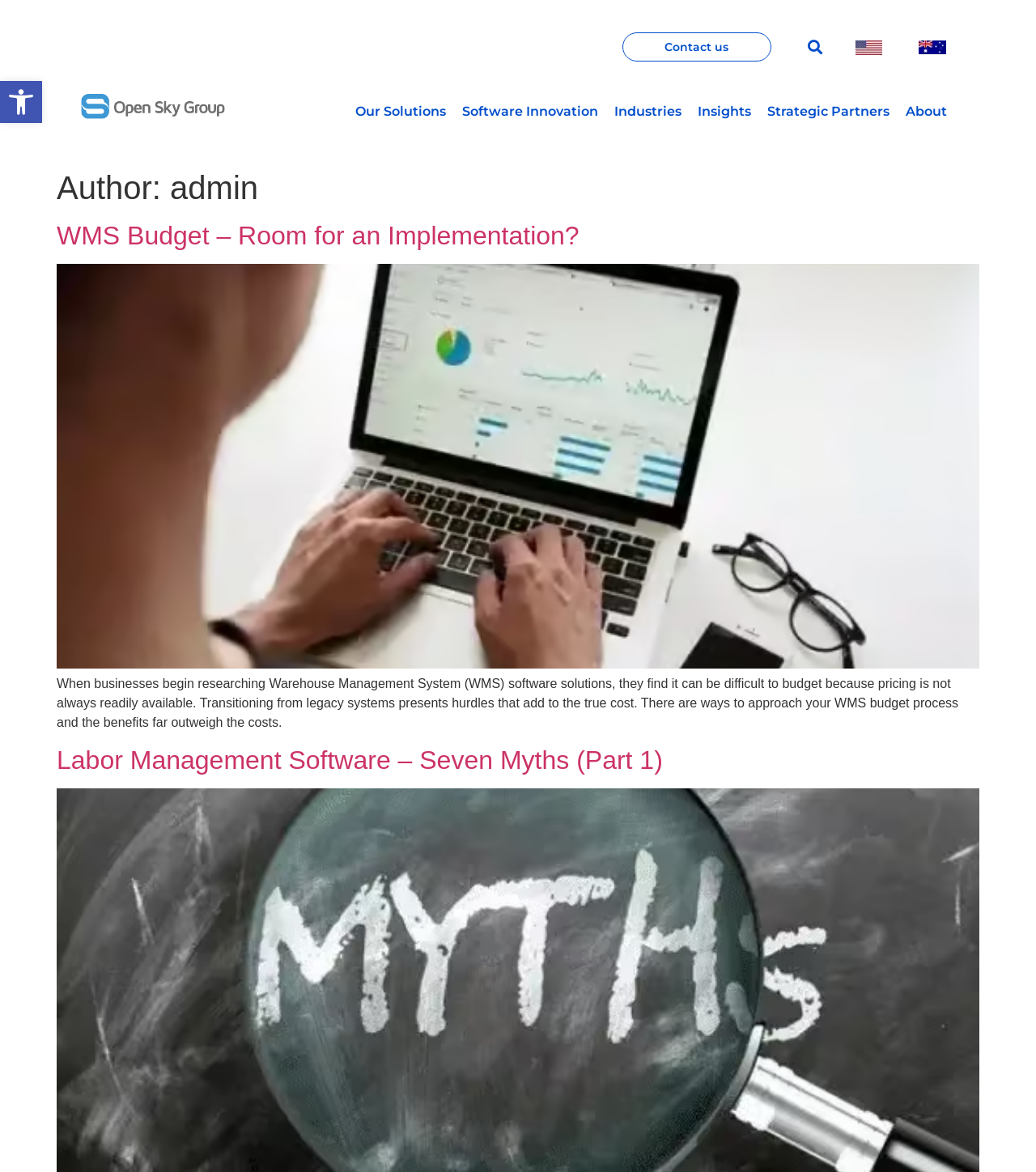Could you please study the image and provide a detailed answer to the question:
What is the purpose of the search bar?

The search bar is located in the top-right corner of the webpage, and it allows users to search for specific content within the website.